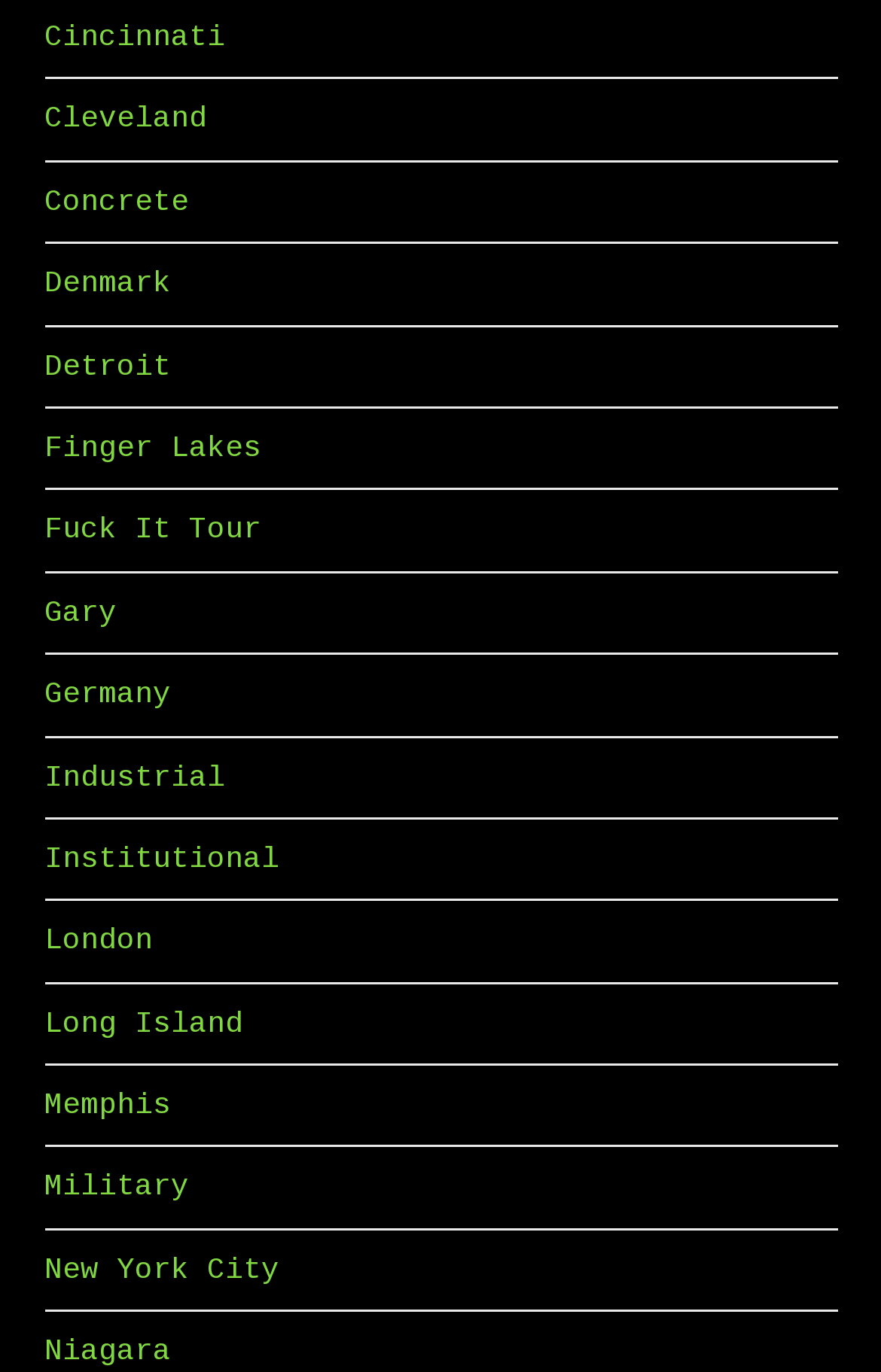From the element description New York City, predict the bounding box coordinates of the UI element. The coordinates must be specified in the format (top-left x, top-left y, bottom-right x, bottom-right y) and should be within the 0 to 1 range.

[0.05, 0.913, 0.317, 0.938]